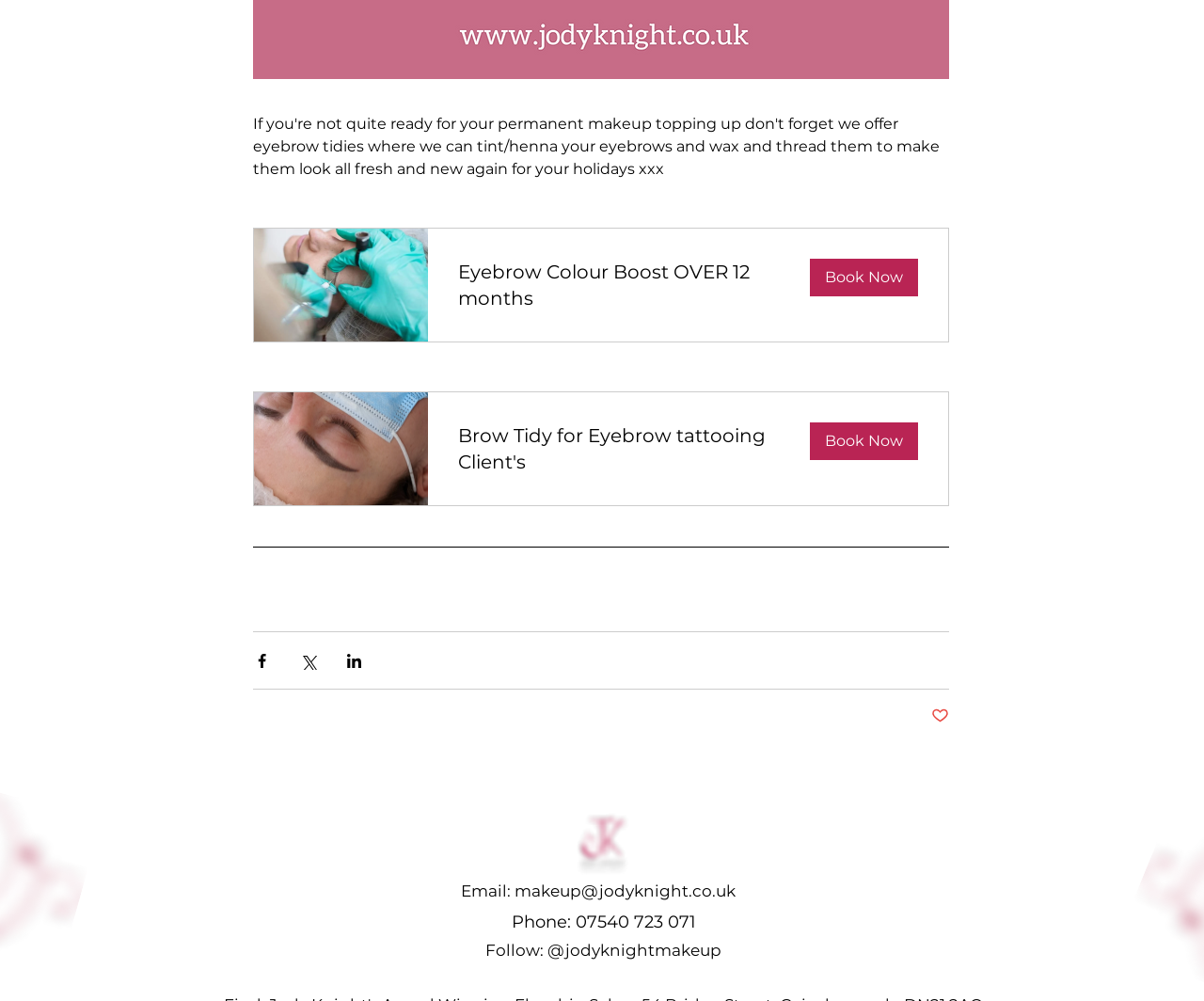Refer to the image and provide an in-depth answer to the question: 
What social media platforms can Jody Knight be followed on?

The social media platforms can be found in the 'Social Bar' list, which contains links to Facebook, Twitter, and Instagram.